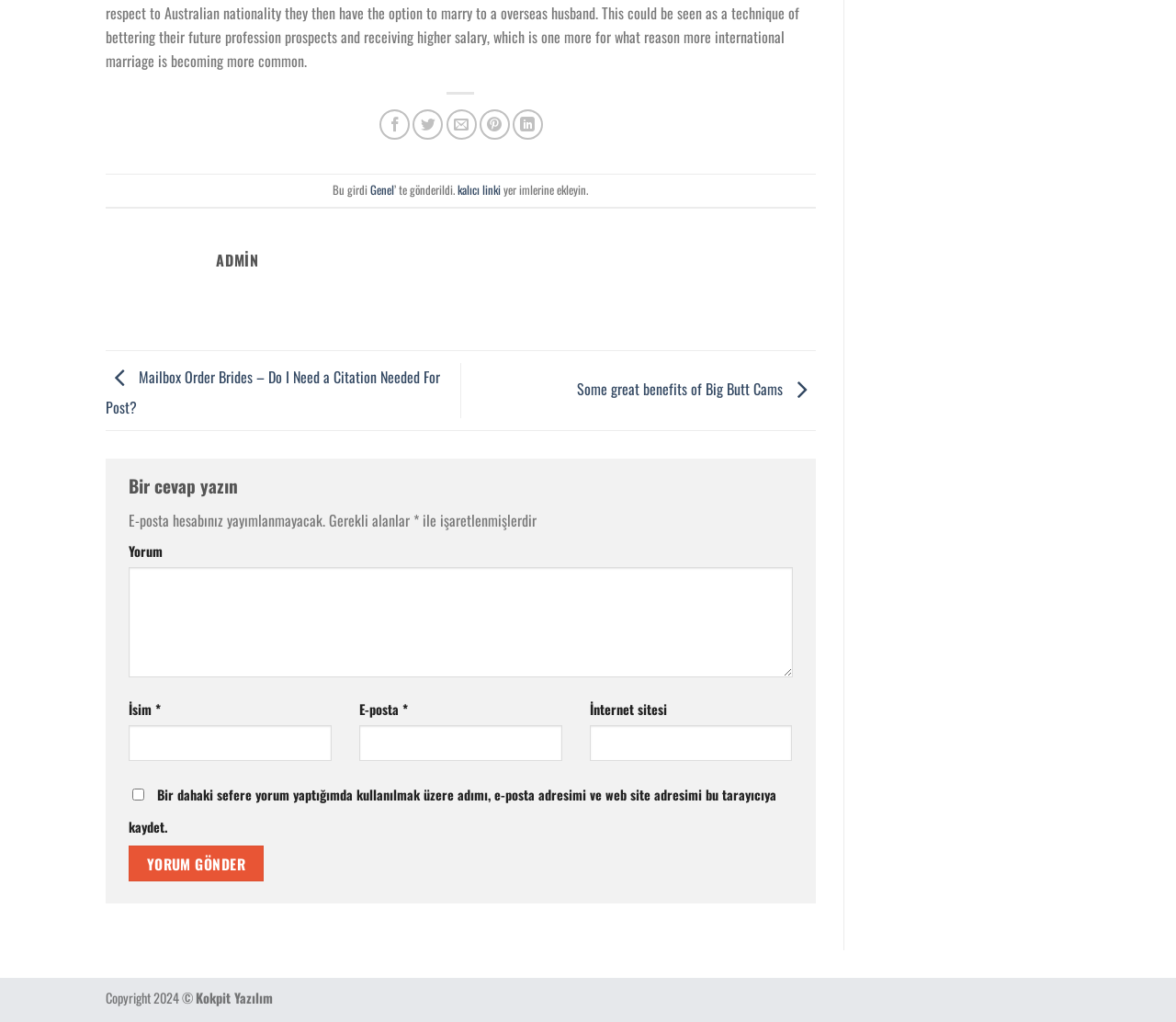Bounding box coordinates are given in the format (top-left x, top-left y, bottom-right x, bottom-right y). All values should be floating point numbers between 0 and 1. Provide the bounding box coordinate for the UI element described as: parent_node: E-posta * aria-describedby="email-notes" name="email"

[0.305, 0.71, 0.478, 0.745]